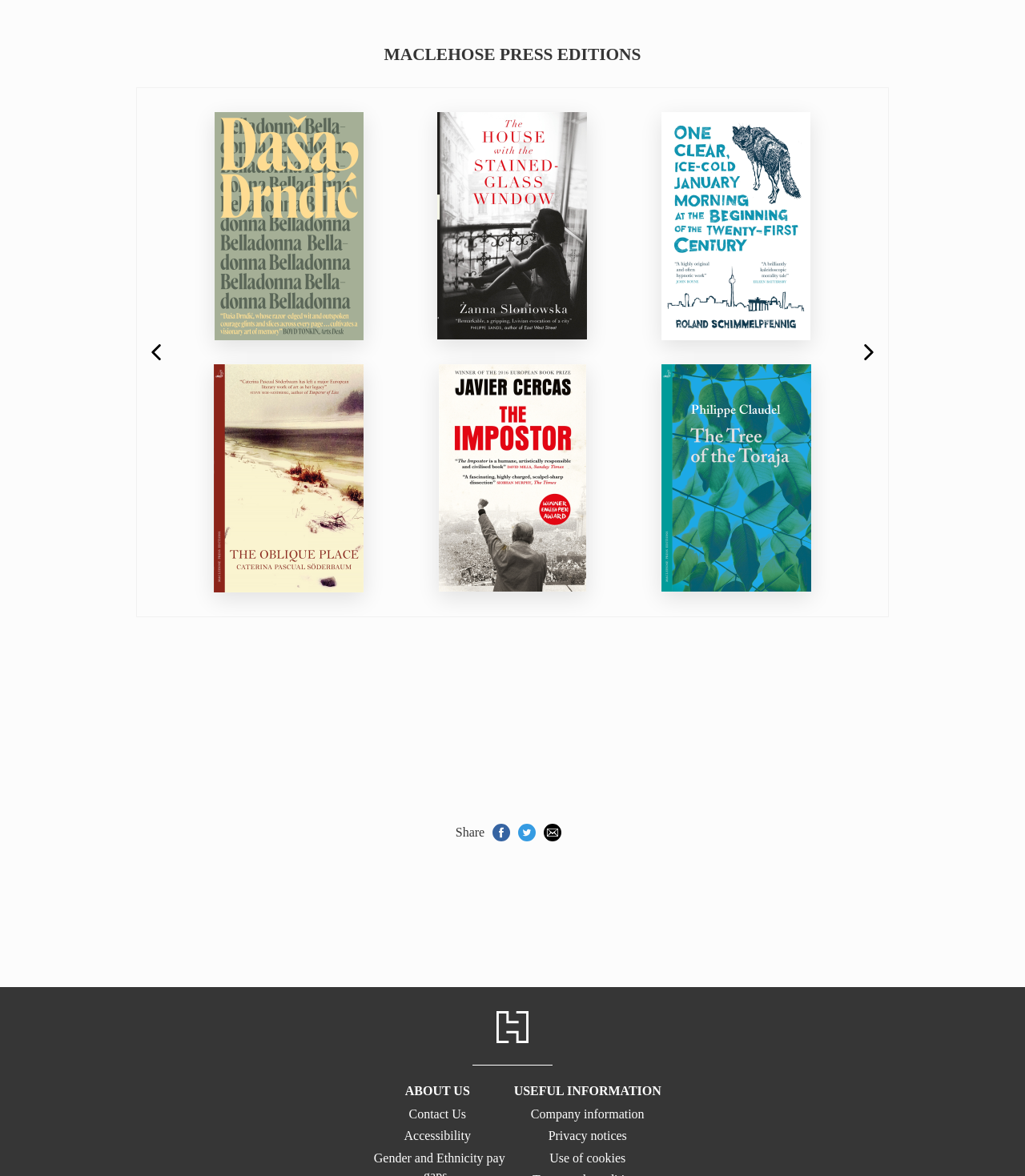Highlight the bounding box coordinates of the element you need to click to perform the following instruction: "Click on the left arrow icon."

[0.145, 0.291, 0.16, 0.308]